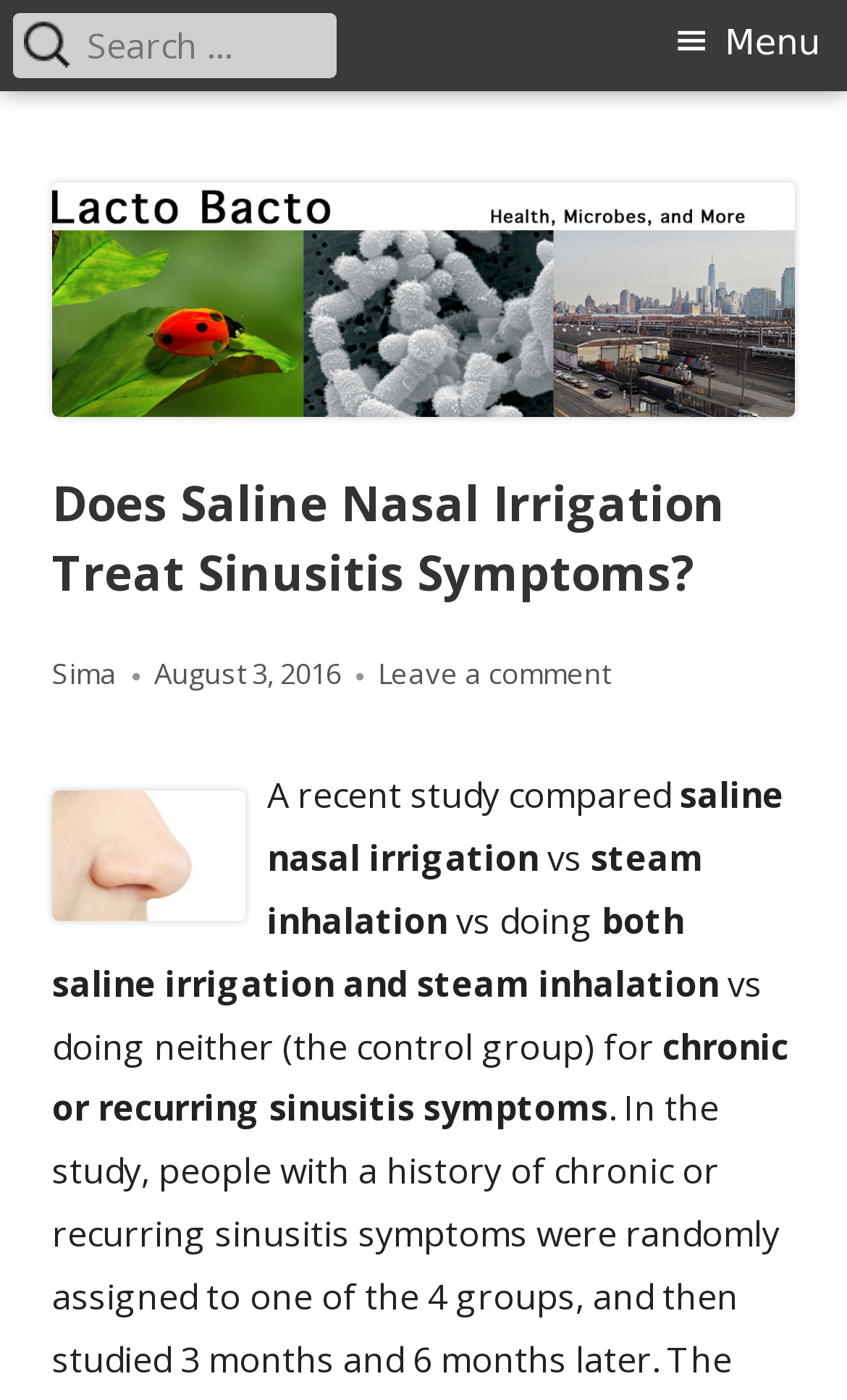Utilize the details in the image to give a detailed response to the question: What is the topic of the article?

The topic of the article can be determined by reading the heading 'Does Saline Nasal Irrigation Treat Sinusitis Symptoms?' and the surrounding text, which discusses the comparison of saline nasal irrigation, steam inhalation, and their combination in treating chronic or recurring sinusitis symptoms.